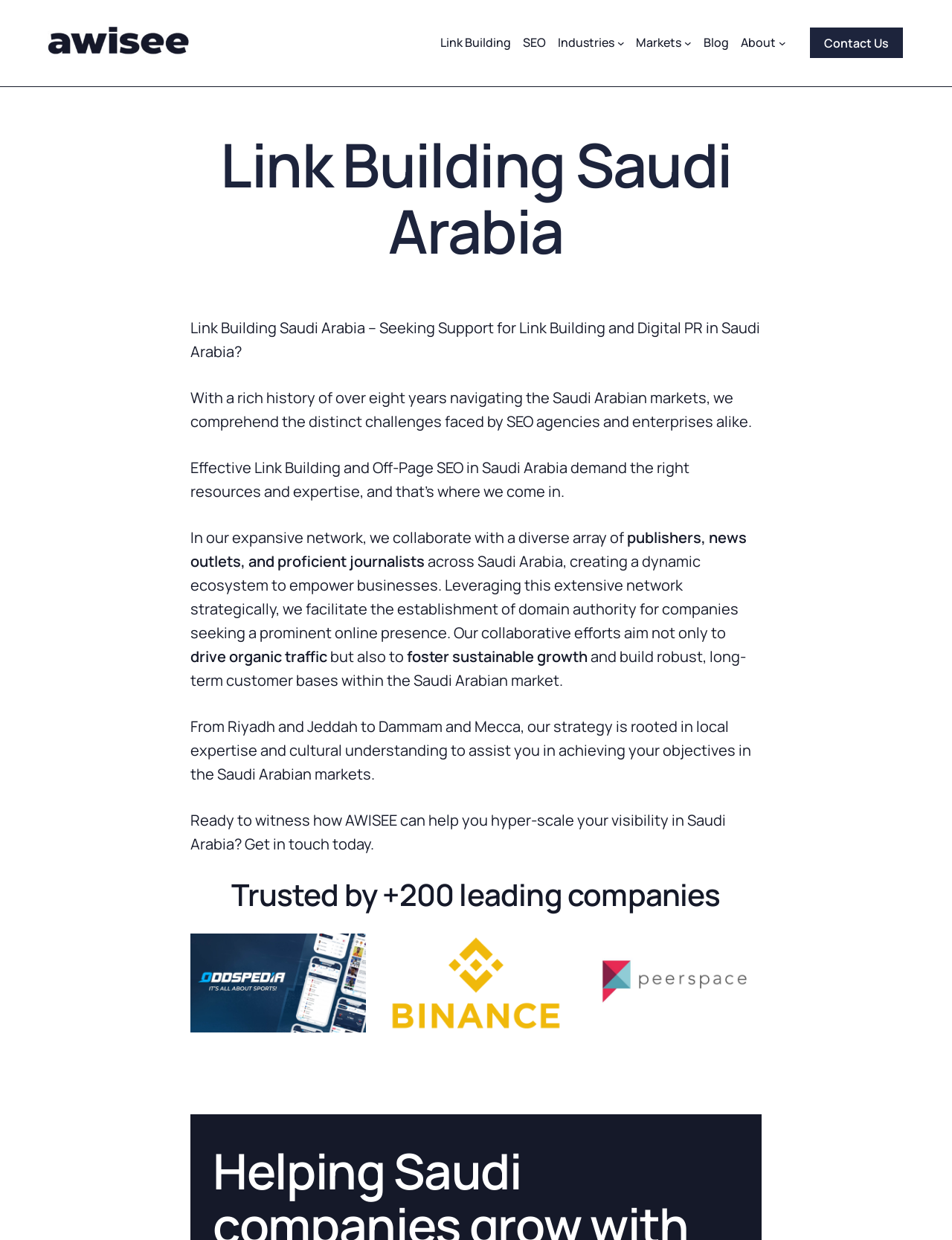Please locate the bounding box coordinates of the element that should be clicked to achieve the given instruction: "Click the 'SEO Agency Europe' link".

[0.05, 0.019, 0.199, 0.051]